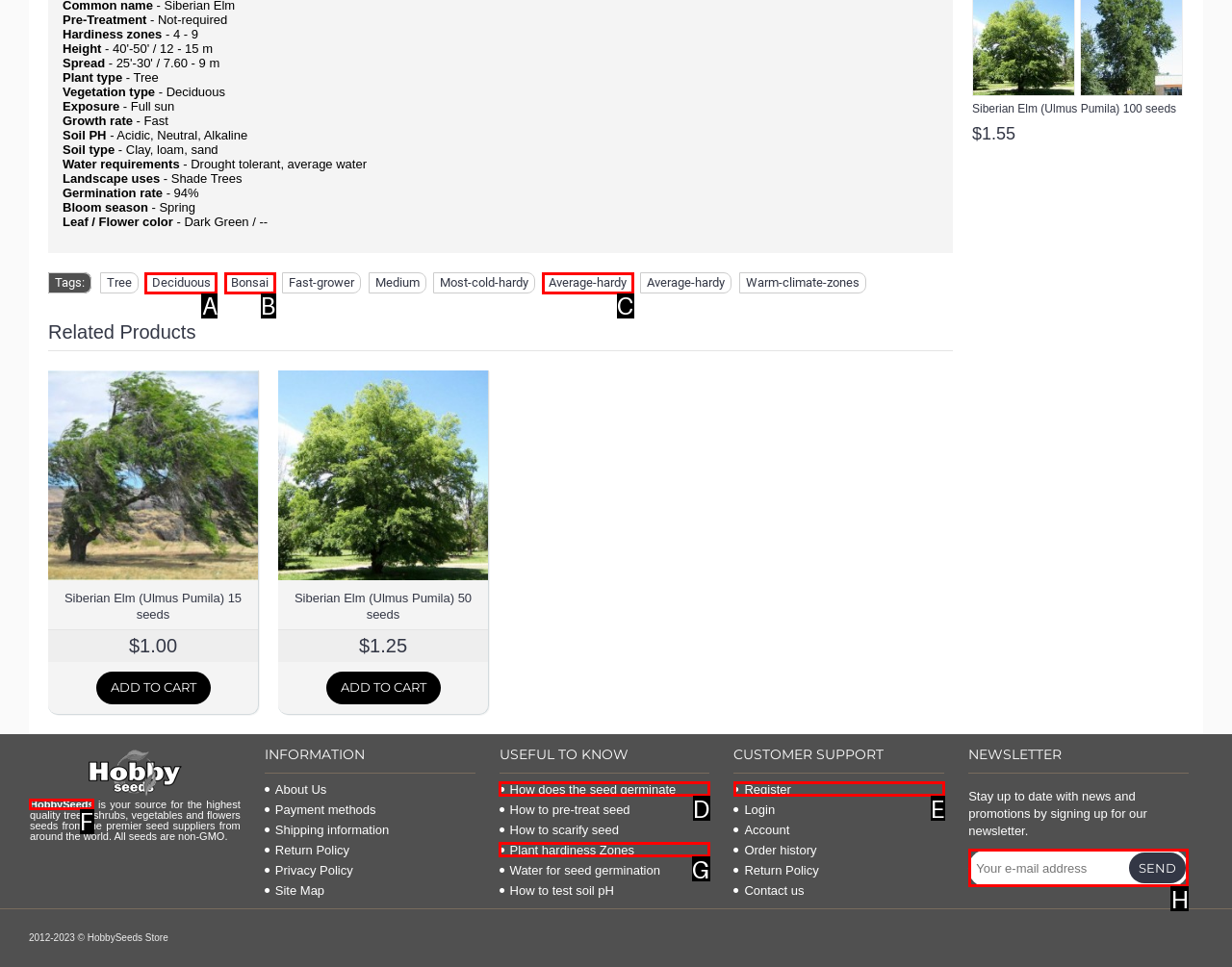Figure out which option to click to perform the following task: Learn more about 'HobbySeeds'
Provide the letter of the correct option in your response.

F